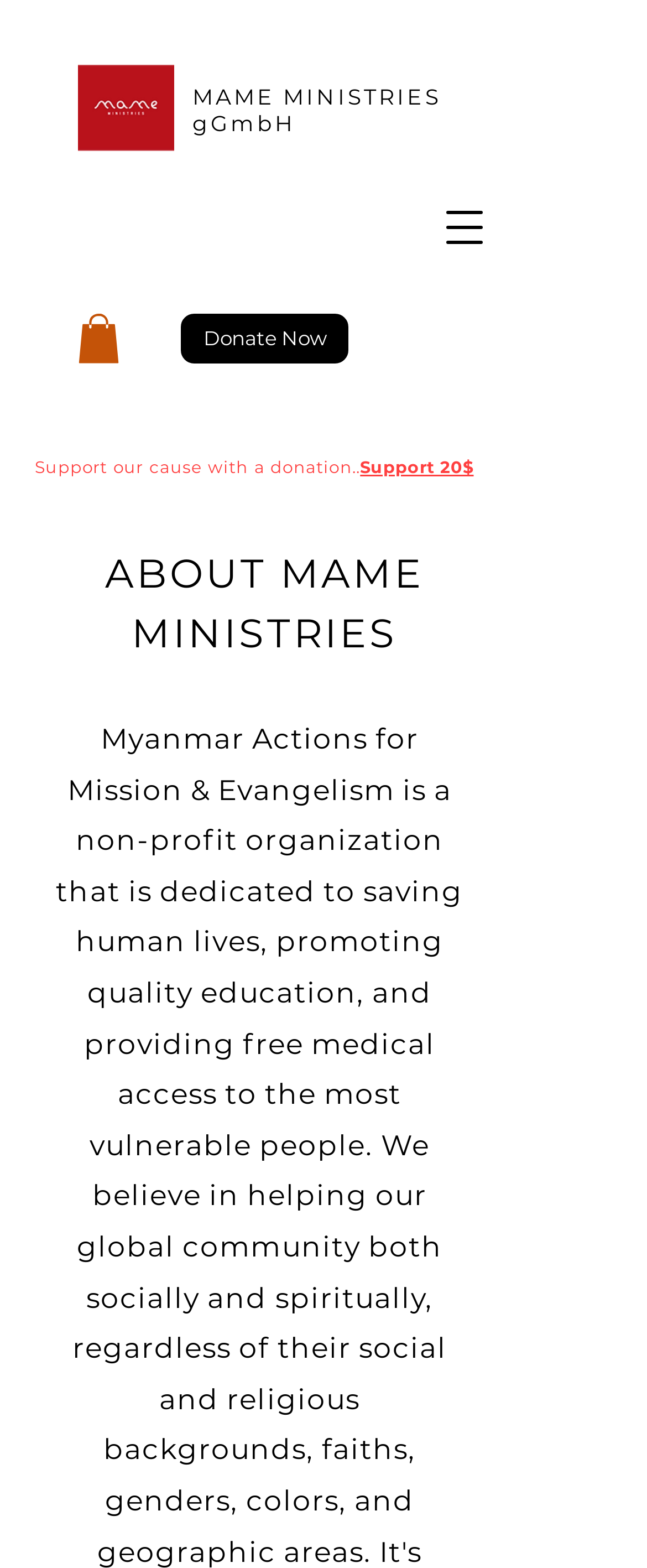Use a single word or phrase to answer the question:
How many navigation links are there?

4